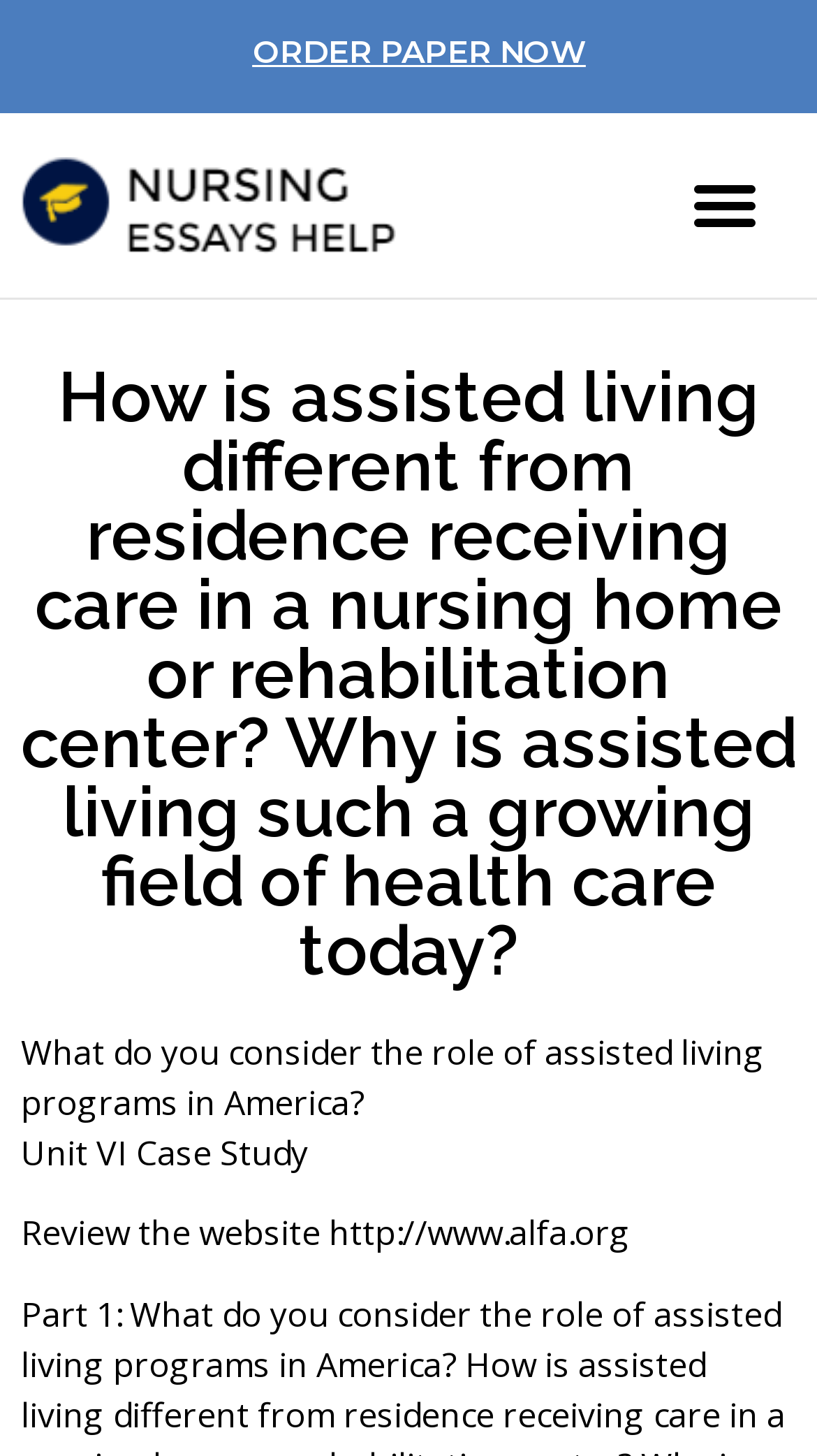Please provide a one-word or short phrase answer to the question:
What is the URL mentioned on the webpage?

http://www.alfa.org